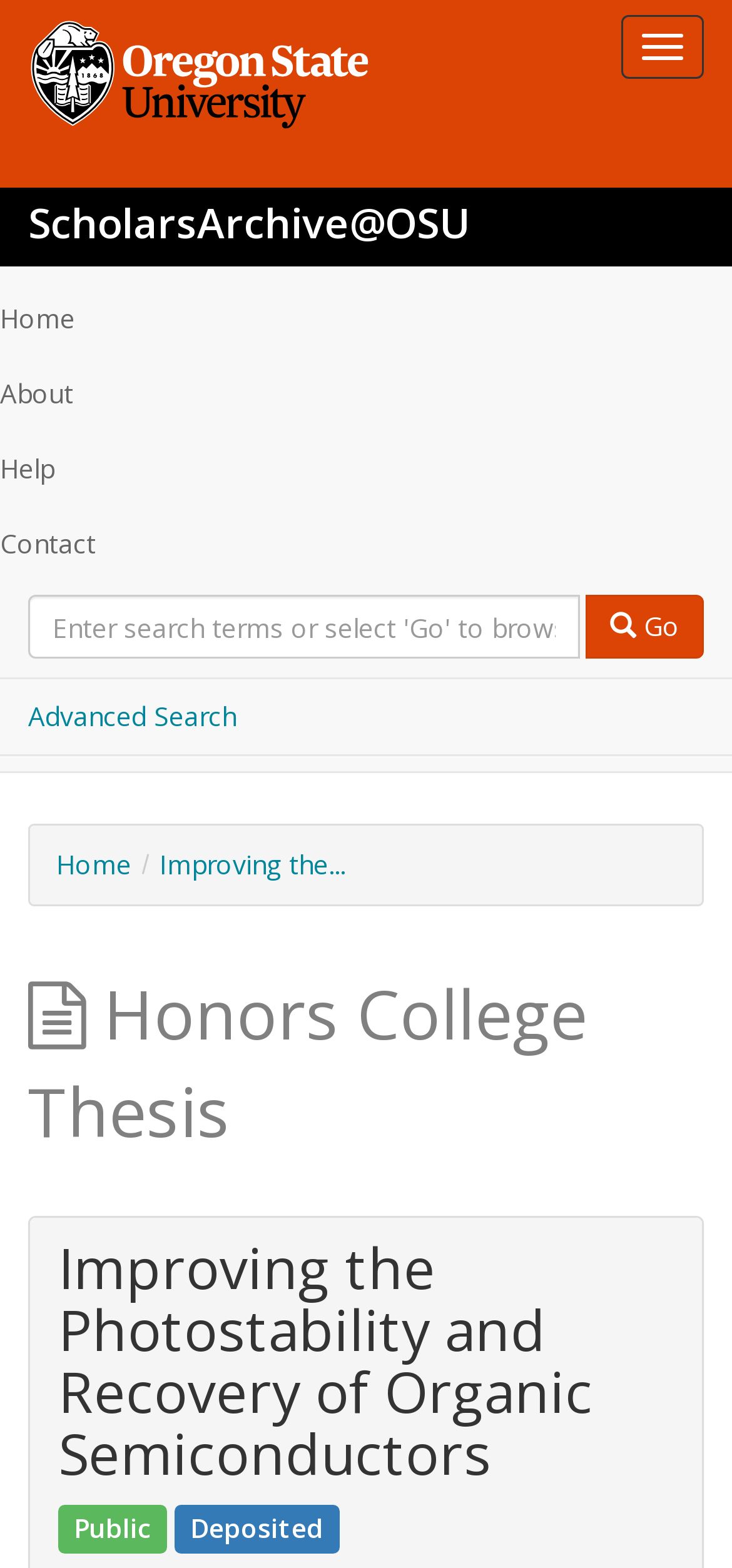Answer the question with a brief word or phrase:
What is the purpose of the search bar?

Search ScholarsArchive@OSU